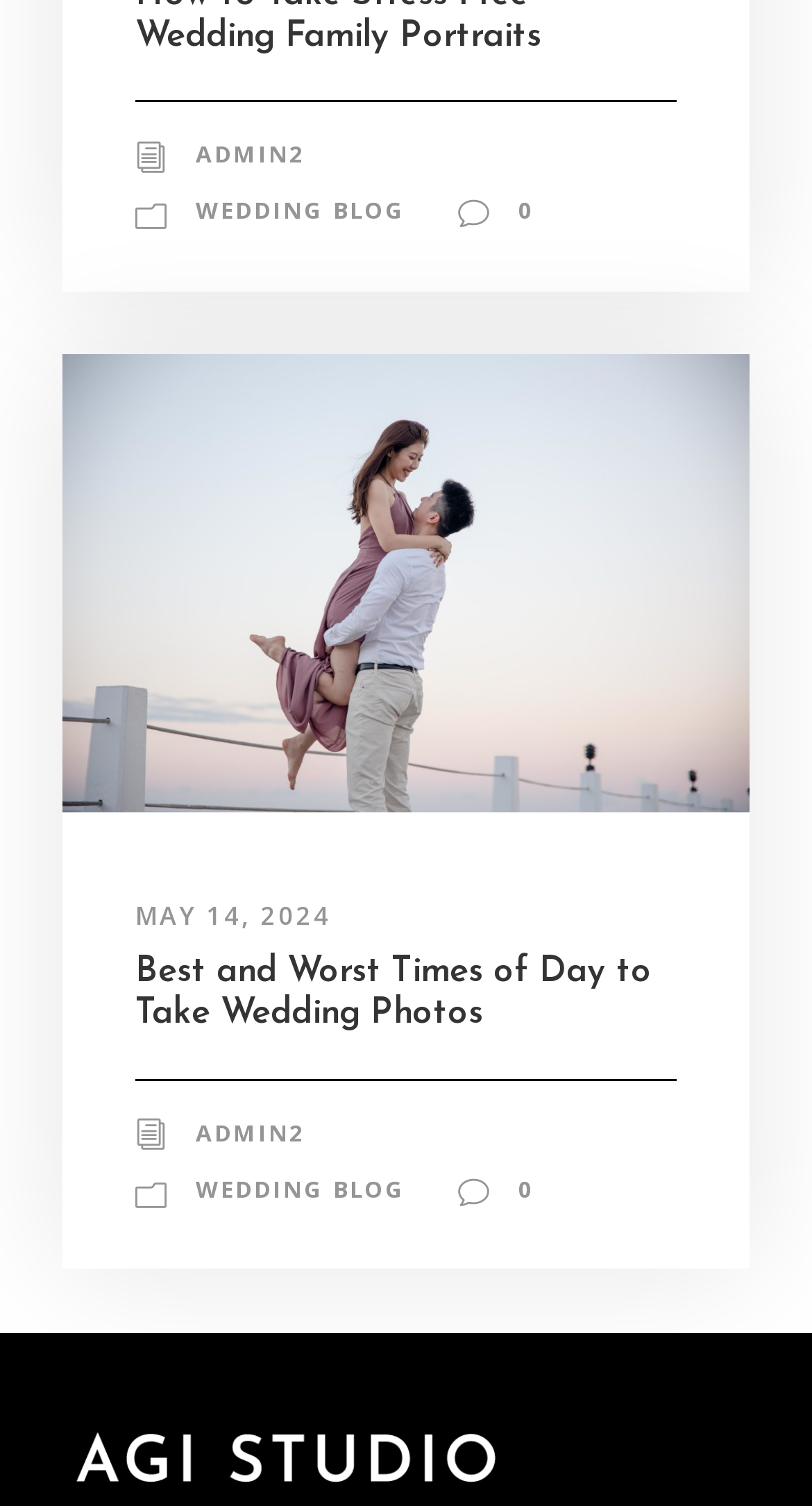Can you show the bounding box coordinates of the region to click on to complete the task described in the instruction: "check wedding photo"?

[0.077, 0.235, 0.923, 0.539]